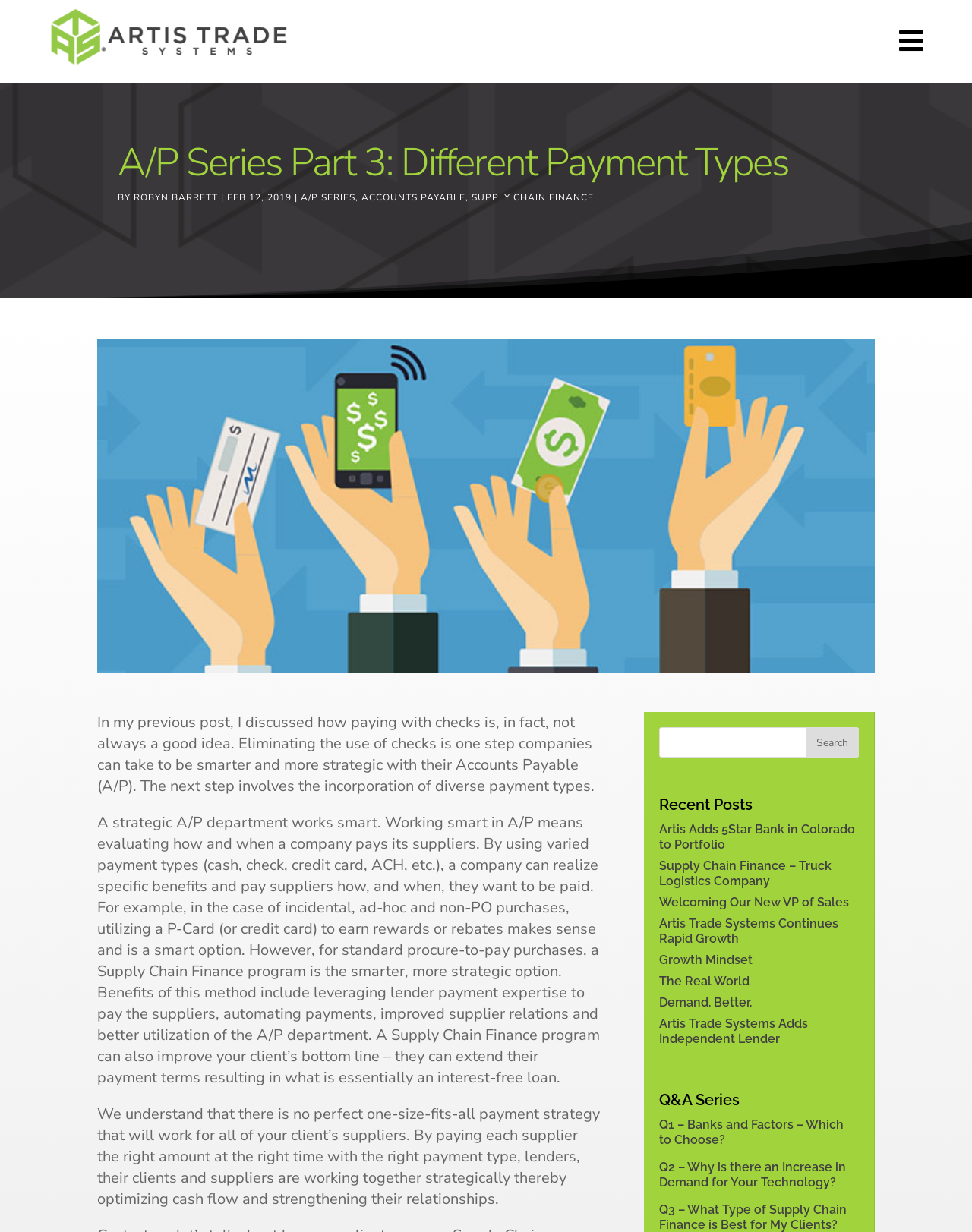Predict the bounding box of the UI element based on the description: "value="Search"". The coordinates should be four float numbers between 0 and 1, formatted as [left, top, right, bottom].

[0.829, 0.59, 0.884, 0.615]